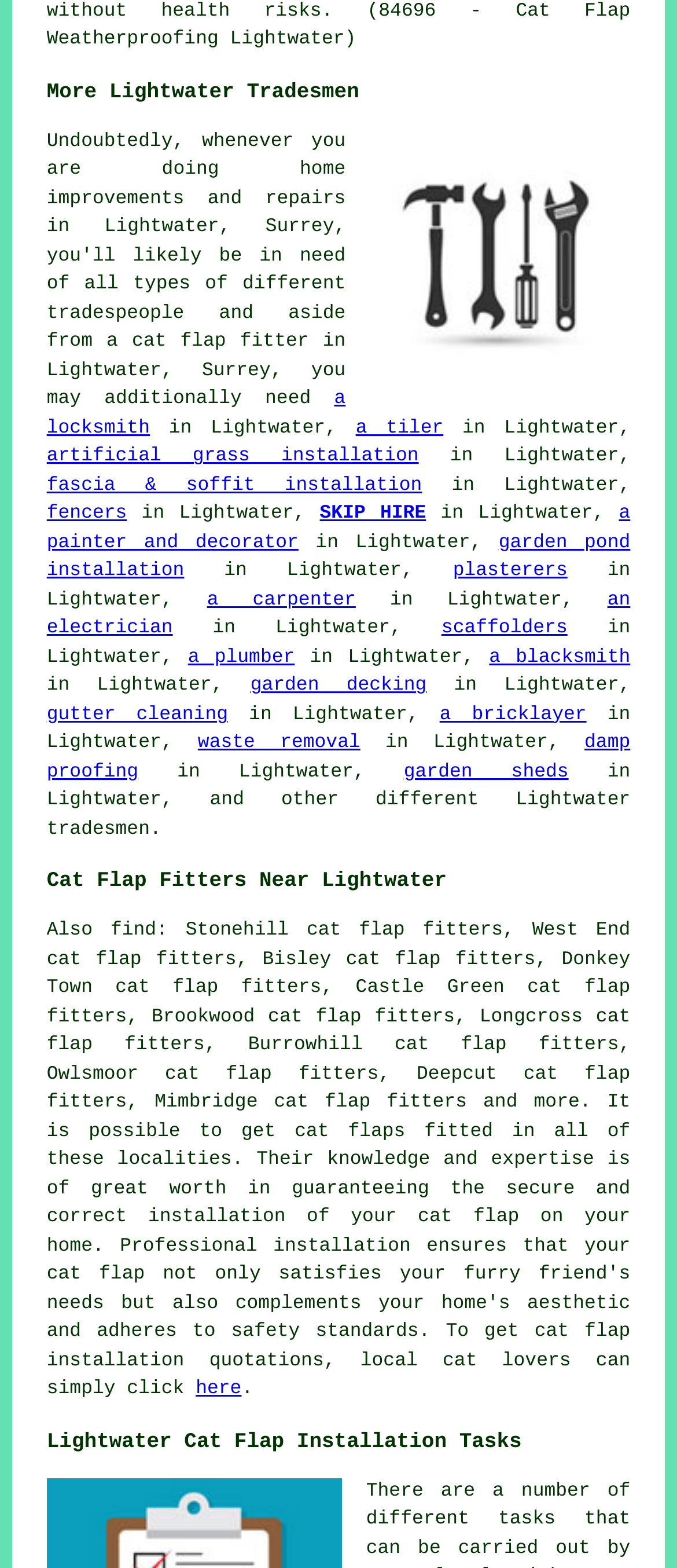Can I get quotations for cat flap installation on this webpage?
Using the image, respond with a single word or phrase.

Yes